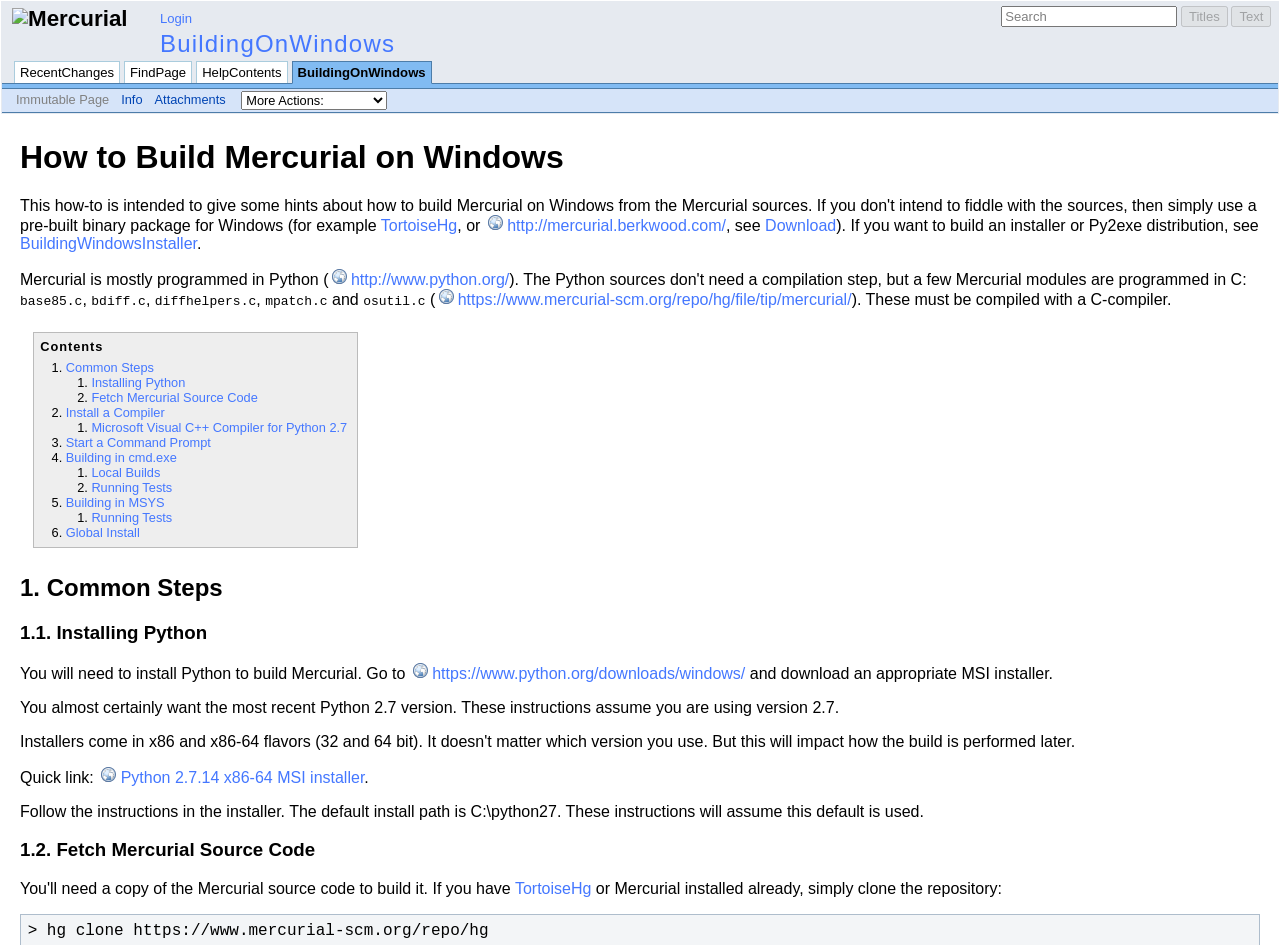Locate the bounding box coordinates of the element's region that should be clicked to carry out the following instruction: "Search". The coordinates need to be four float numbers between 0 and 1, i.e., [left, top, right, bottom].

[0.782, 0.006, 0.92, 0.029]